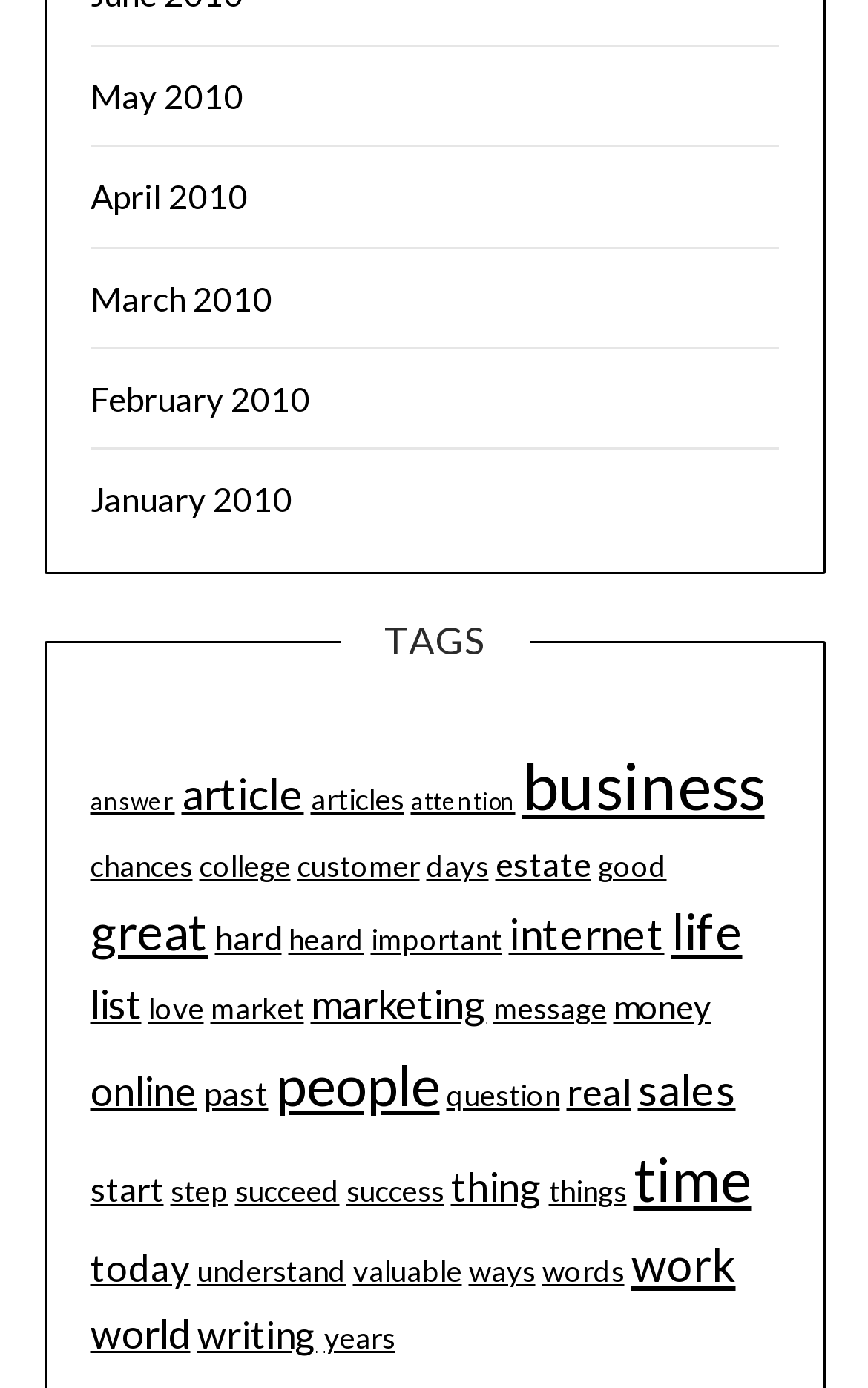Use a single word or phrase to answer the question:
Are there any links related to education on the webpage?

yes